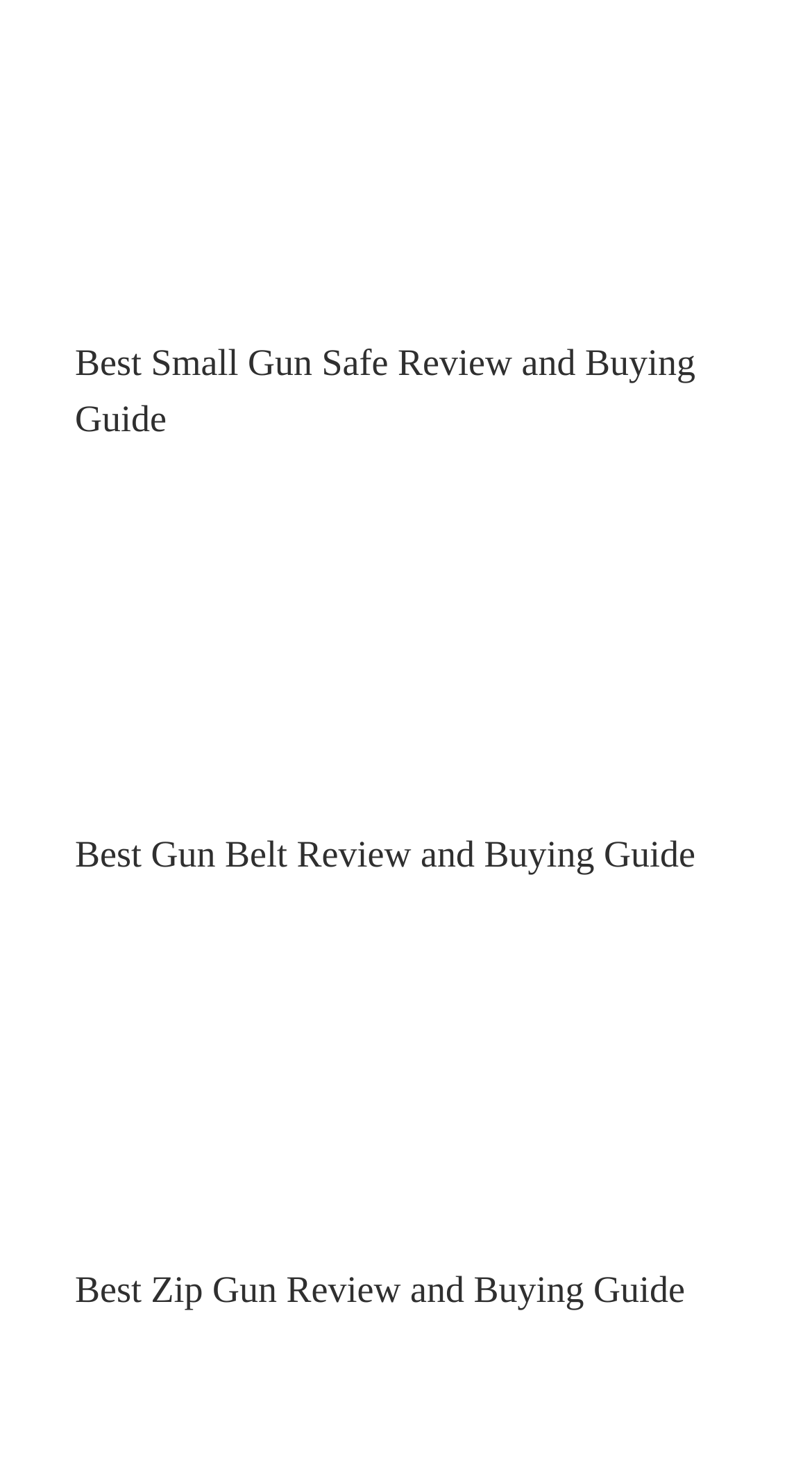How many review guides are listed on this page?
Please provide a single word or phrase answer based on the image.

3